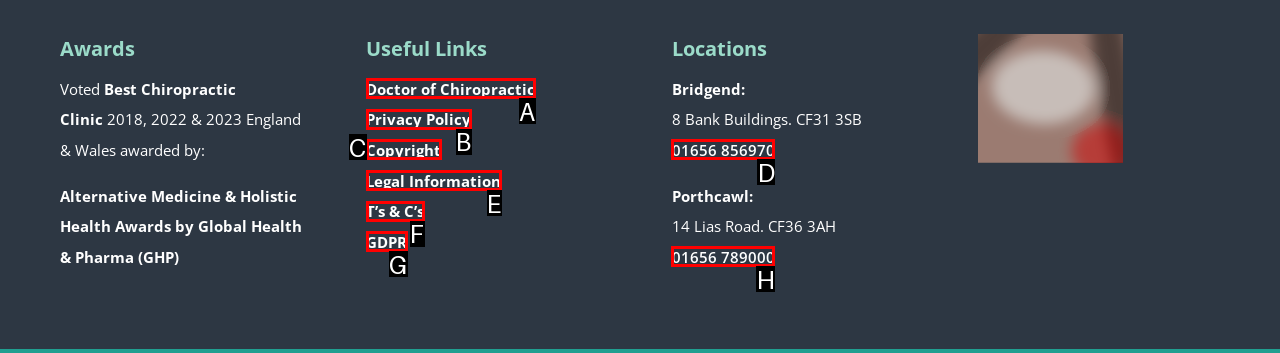From the given options, indicate the letter that corresponds to the action needed to complete this task: View 'Privacy Policy'. Respond with only the letter.

B